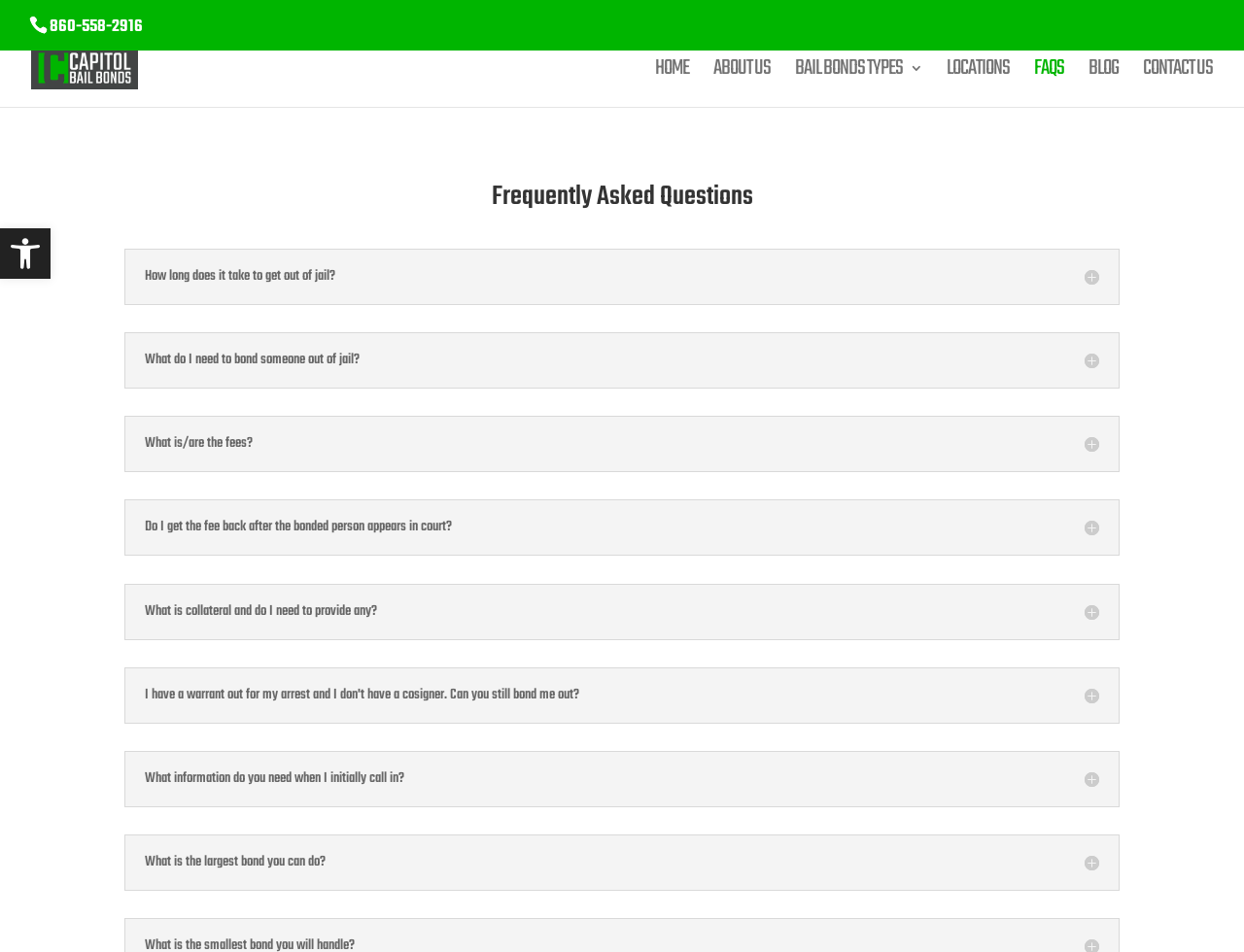Please find the bounding box for the UI component described as follows: "alt="Capitol Bail Bonds"".

[0.025, 0.062, 0.152, 0.082]